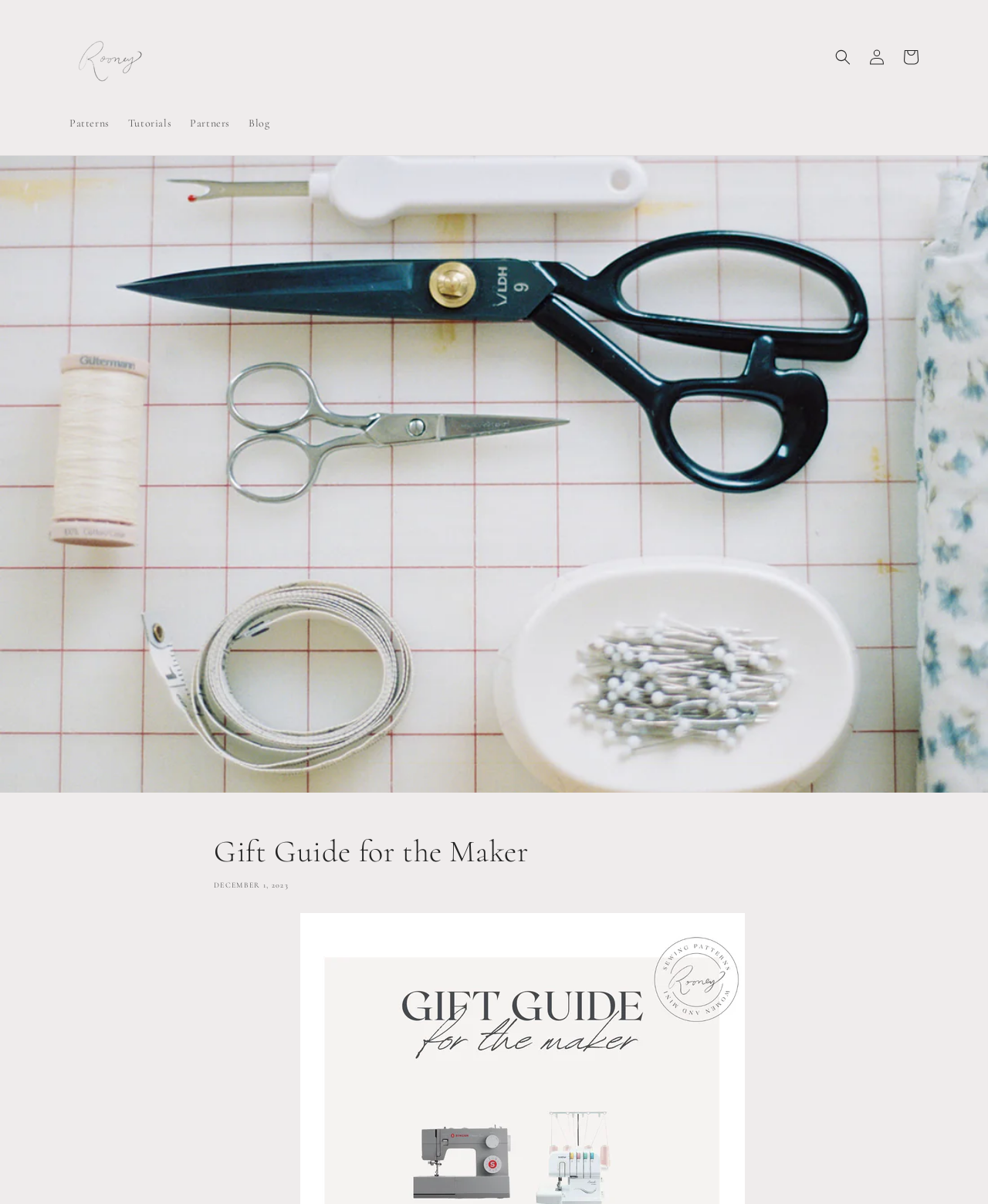Could you provide the bounding box coordinates for the portion of the screen to click to complete this instruction: "search"?

[0.836, 0.033, 0.87, 0.062]